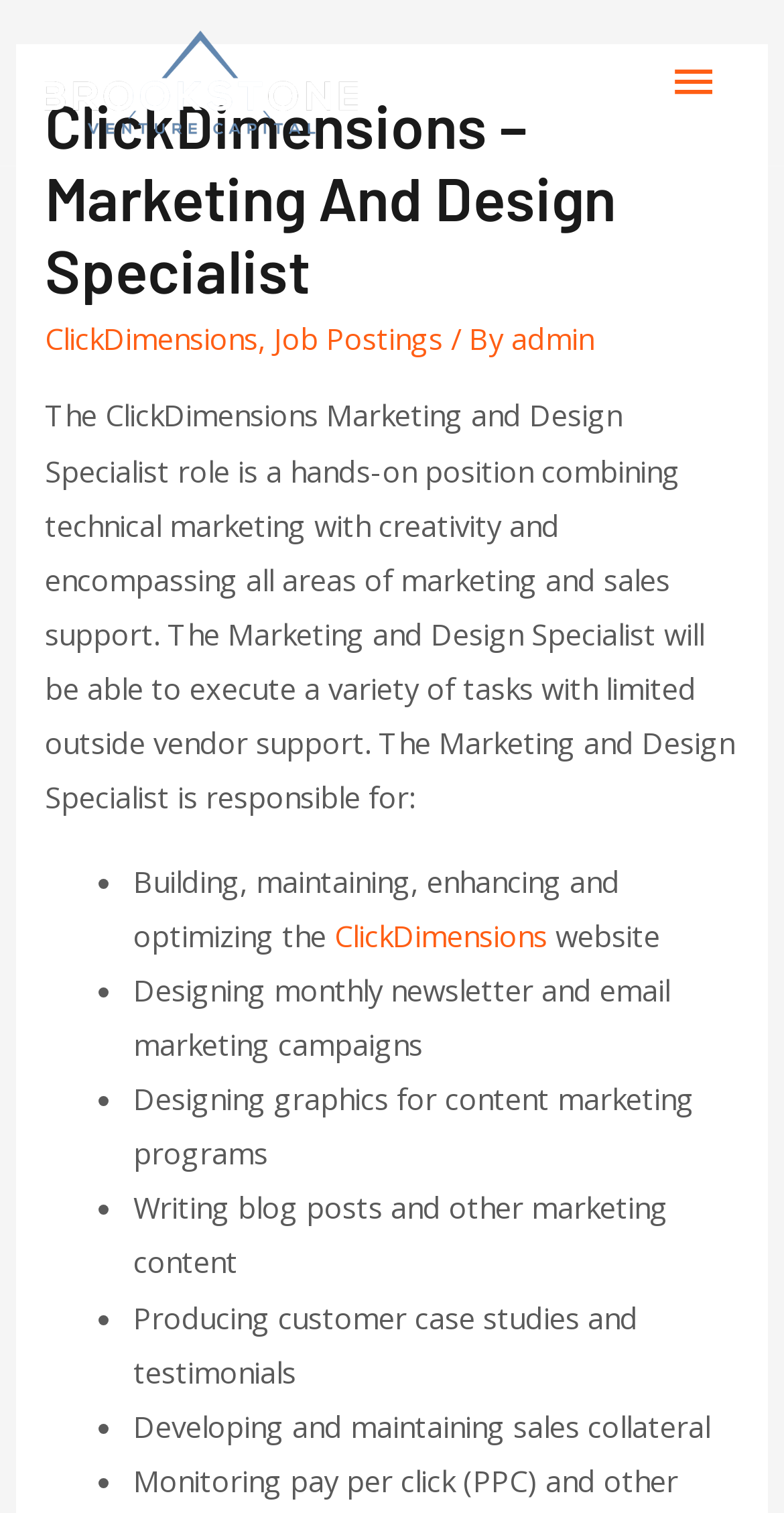Determine the bounding box coordinates in the format (top-left x, top-left y, bottom-right x, bottom-right y). Ensure all values are floating point numbers between 0 and 1. Identify the bounding box of the UI element described by: aria-label="Share via Twitter"

None